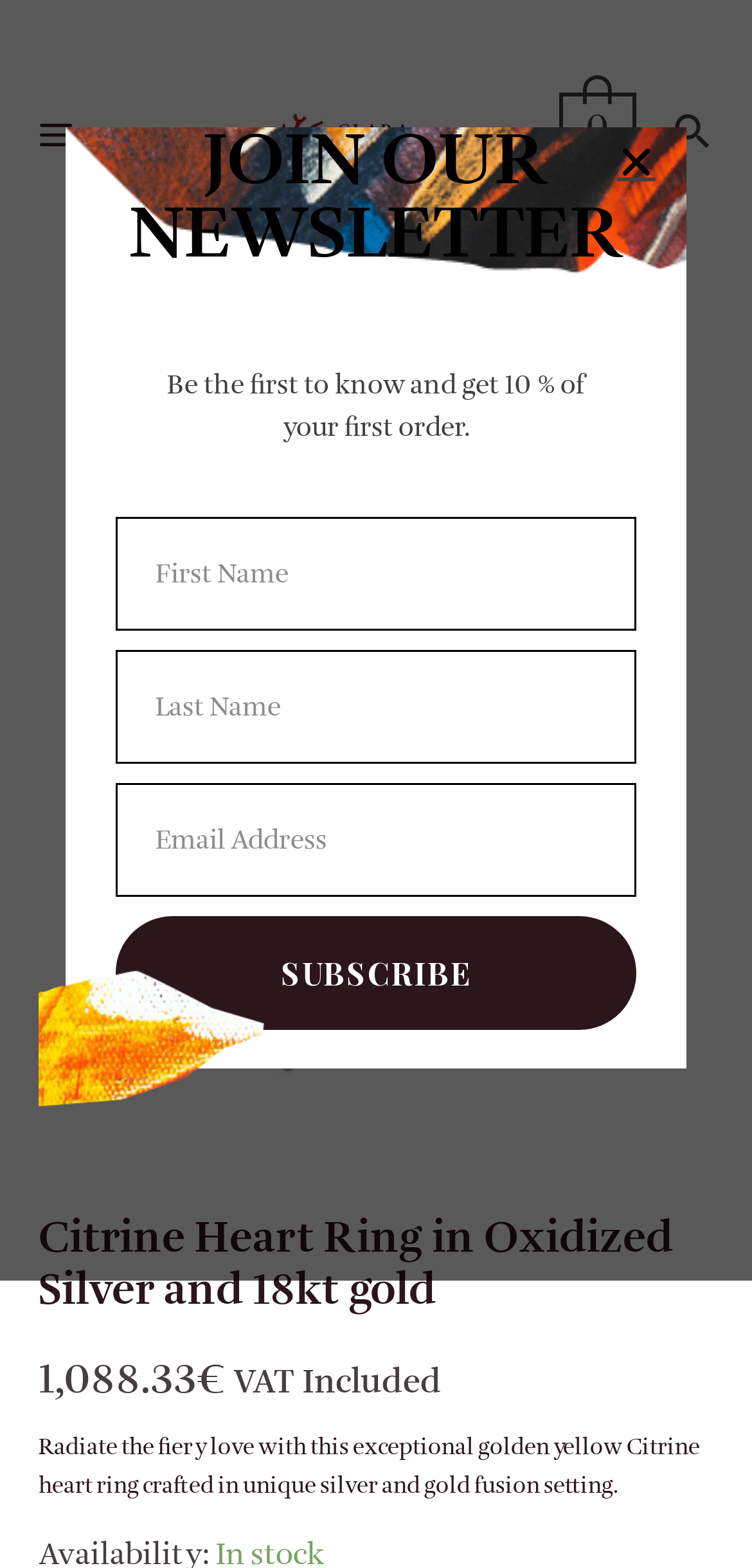Create a full and detailed caption for the entire webpage.

This webpage is about a Citrine Heart Ring in Oxidized Silver and 18kt gold, offered by Clara Stones Jewellery. At the top left, there is a main menu button. Next to it, there is a logo of Clara Stones Jewellery, which is an image with the text "Clara Stones Jewellery" written below it. On the top right, there is a search icon link with a magnifying glass symbol, accompanied by a "0" indicator.

Below the top section, there is a large image of the Citrine Heart Ring, taking up most of the width. Below the image, there is a heading that describes the product, "Citrine Heart Ring in Oxidized Silver and 18kt gold". The price of the ring, "1,088.33 €", is displayed below the heading, with a note that "VAT Included".

To the right of the product image, there are two smaller images of the ring from different angles. Below these images, there is a detailed description of the product, "Radiate the fiery love with this exceptional golden yellow Citrine heart ring crafted in unique silver and gold fusion setting."

Further down the page, there is a section to join the newsletter. It has a heading "JOIN OUR NEWSLETTER" and a brief description "Be the first to know and get 10 % of your first order." Below this, there are three text boxes to input first name, last name, and email, followed by a "SUBSCRIBE" button.